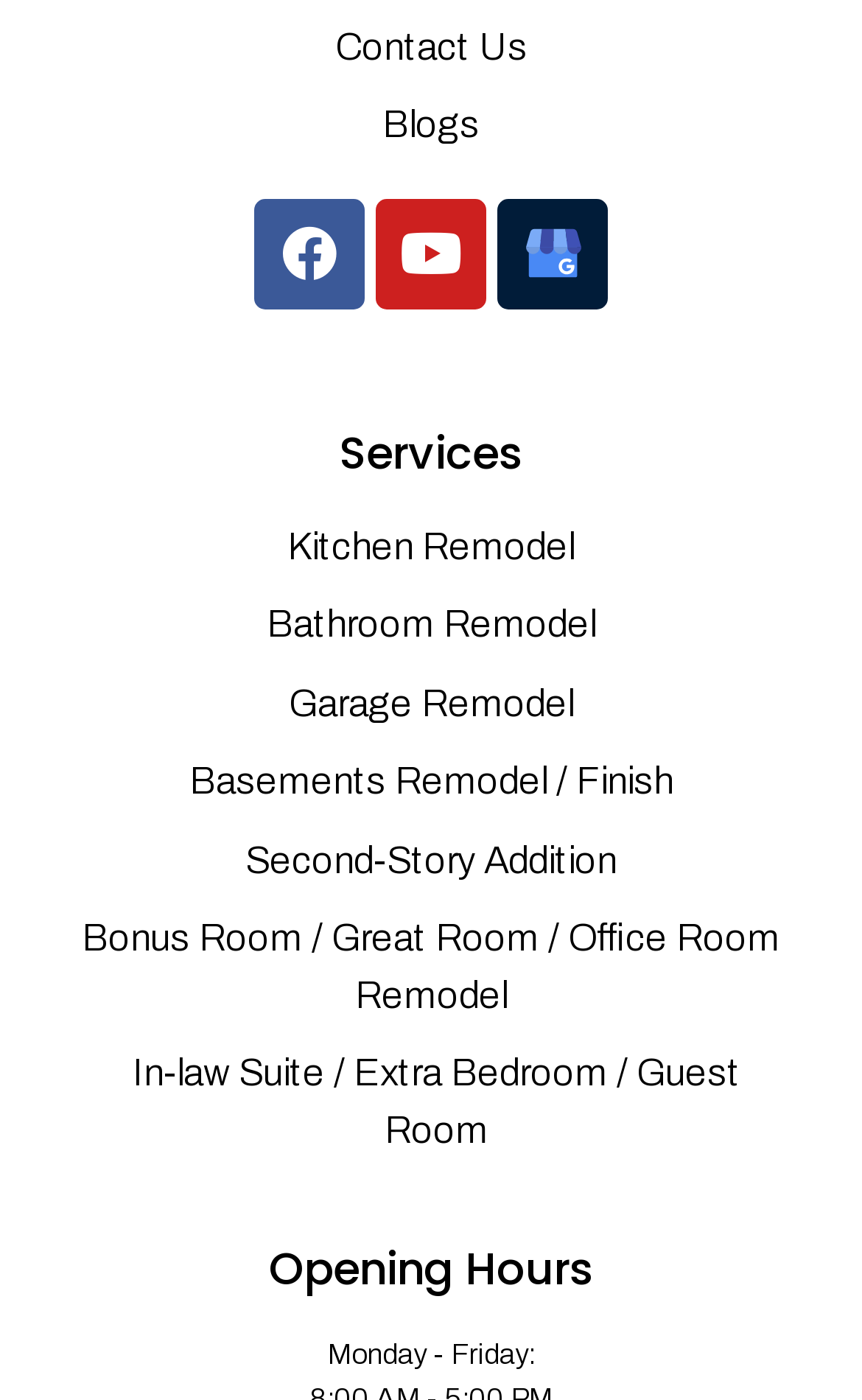Please provide a detailed answer to the question below by examining the image:
How many social media links are there?

There are three social media links on the webpage, which are Facebook, Youtube, and another unidentified platform represented by an image.